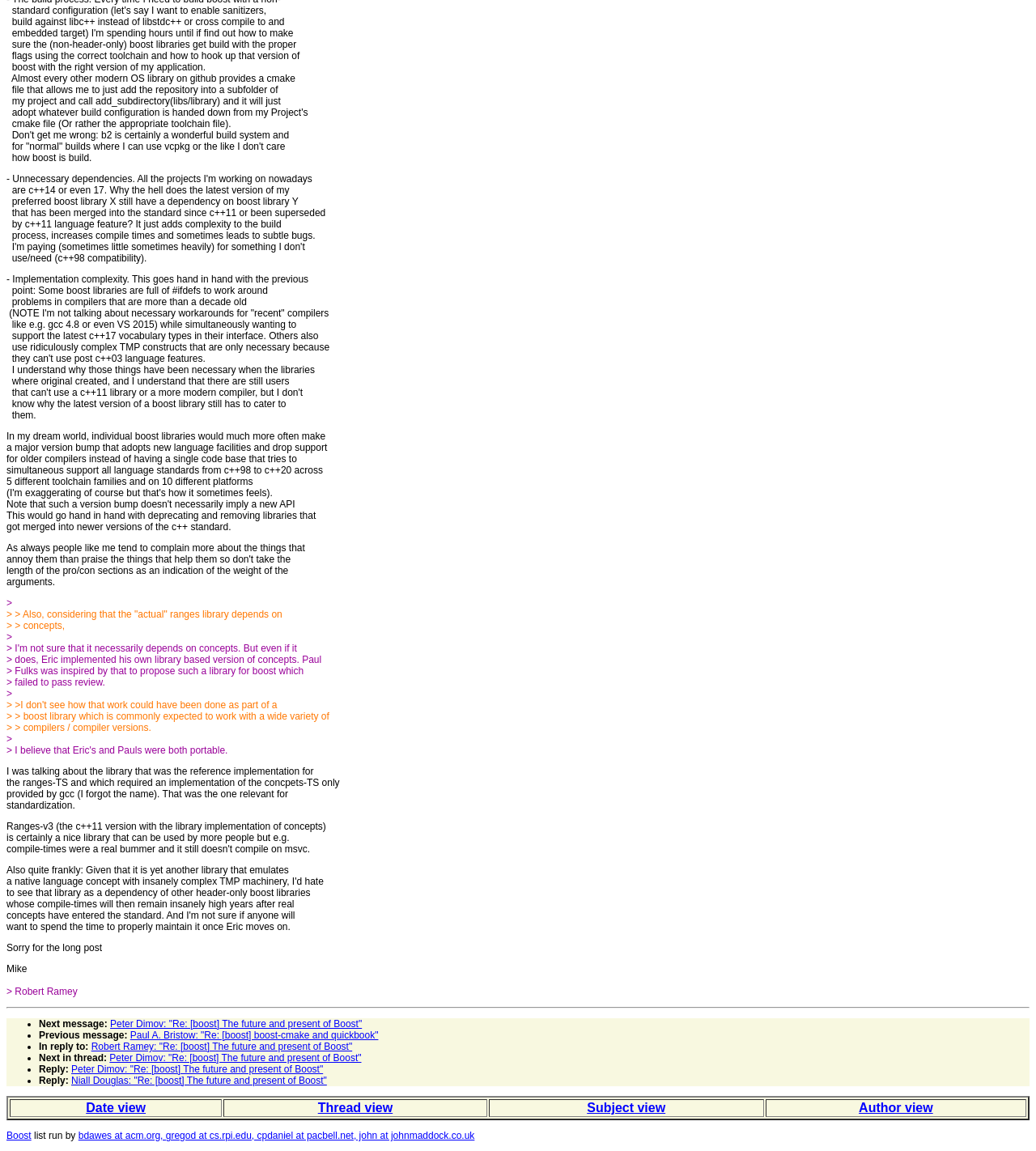Who is the author of the post?
Answer the question with a single word or phrase, referring to the image.

Mike